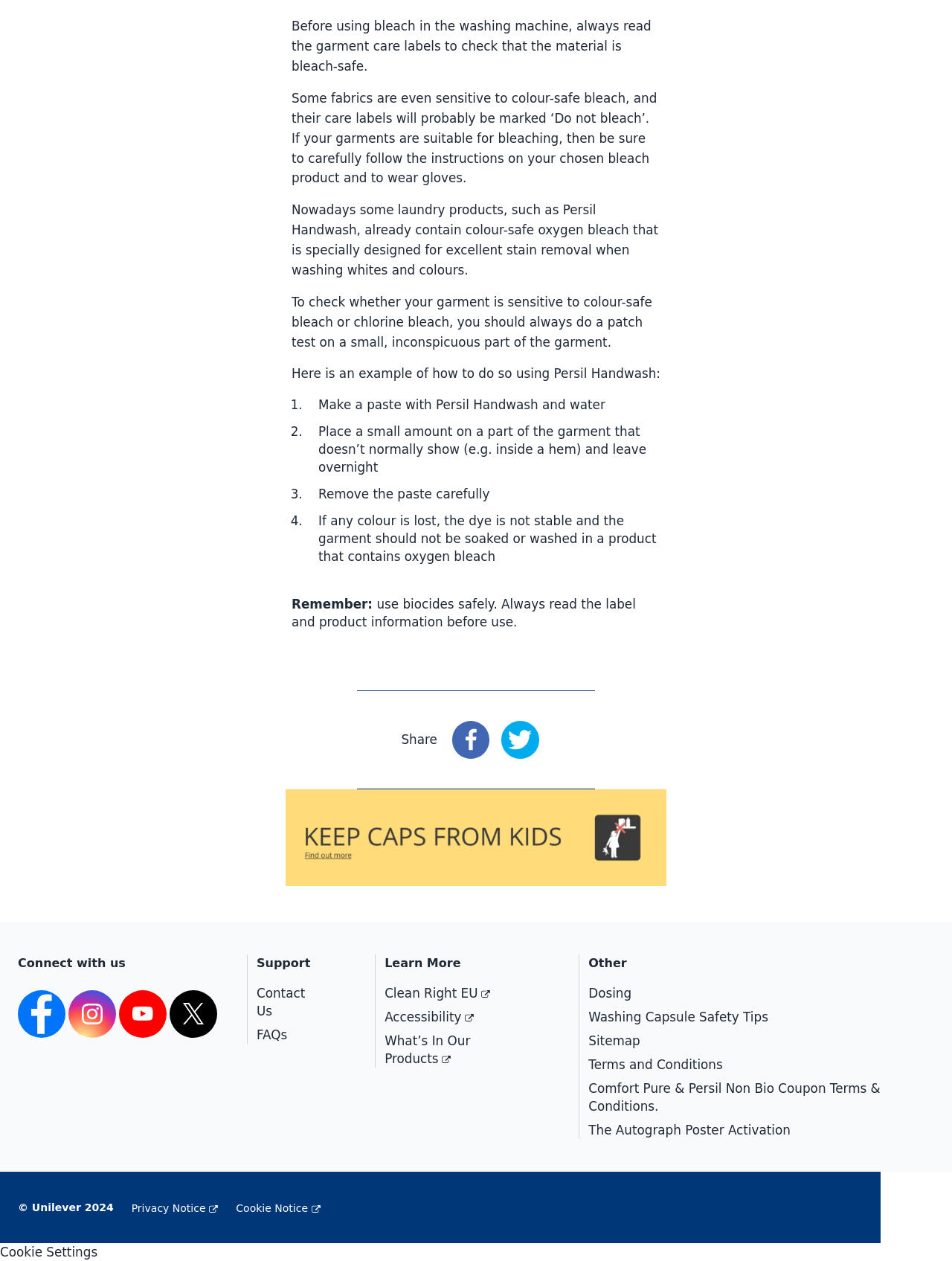Using the details from the image, please elaborate on the following question: What is the purpose of doing a patch test on a garment?

According to the webpage, a patch test is necessary to check whether a garment is sensitive to colour-safe bleach or chlorine bleach. This is done by making a paste with Persil Handwash and water, placing it on a small, inconspicuous part of the garment, and leaving it overnight. If any colour is lost, the dye is not stable, and the garment should not be soaked or washed in a product that contains oxygen bleach.